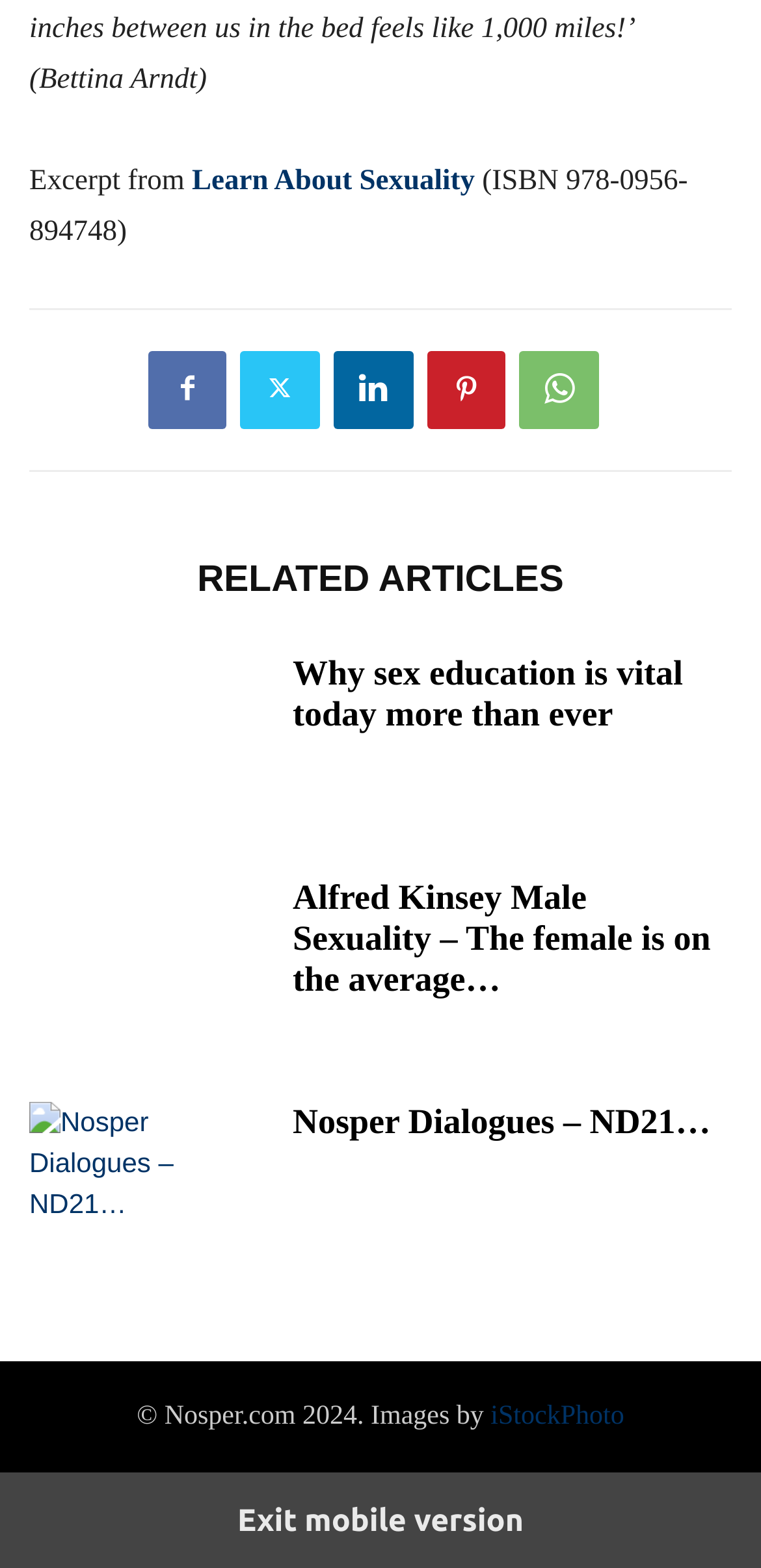What is the ISBN number of the book?
Look at the image and answer the question using a single word or phrase.

978-0956-894748